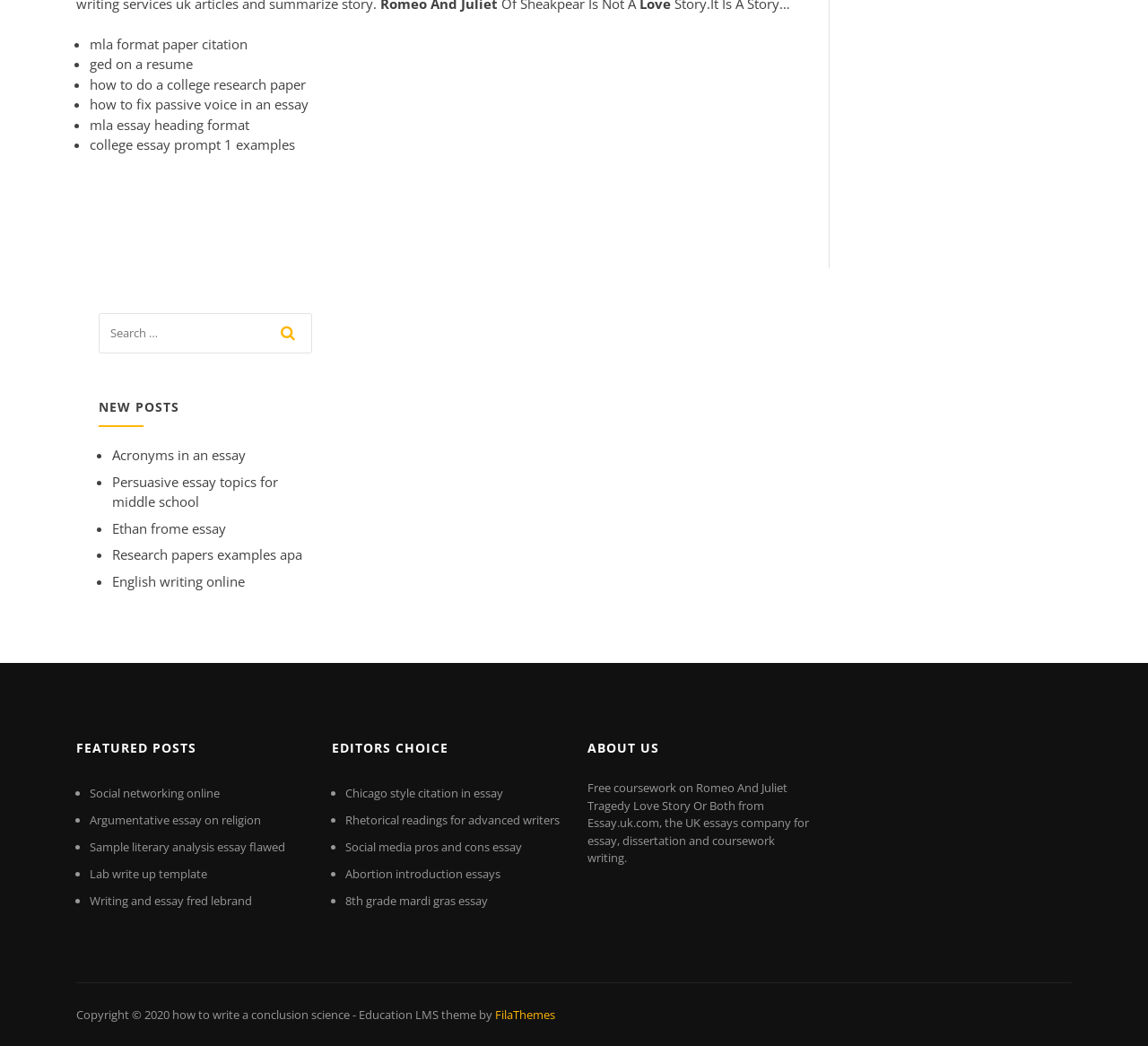Specify the bounding box coordinates of the element's region that should be clicked to achieve the following instruction: "explore 'ABOUT US'". The bounding box coordinates consist of four float numbers between 0 and 1, in the format [left, top, right, bottom].

[0.512, 0.698, 0.711, 0.733]